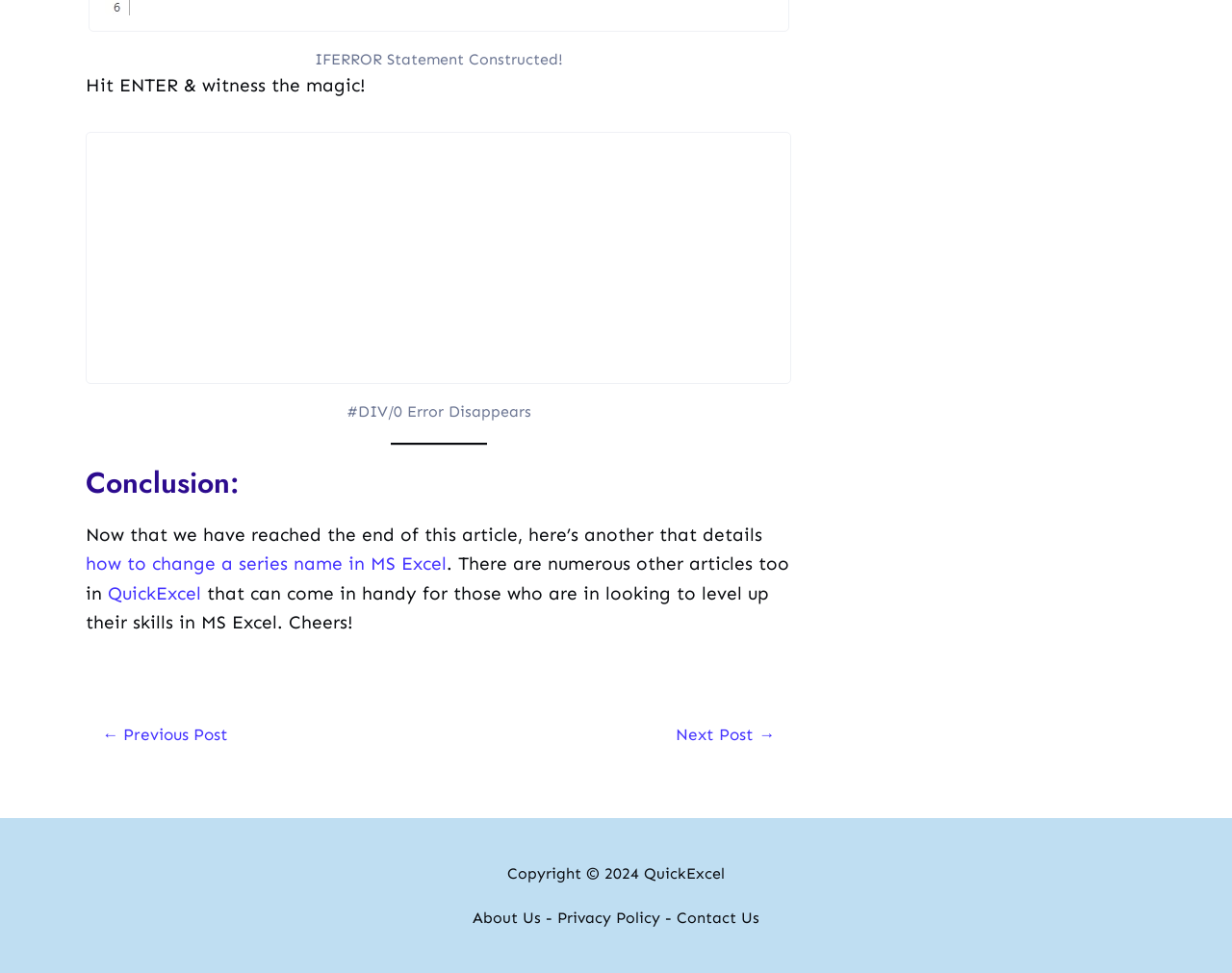Give a short answer using one word or phrase for the question:
What is the conclusion of the article?

More articles available